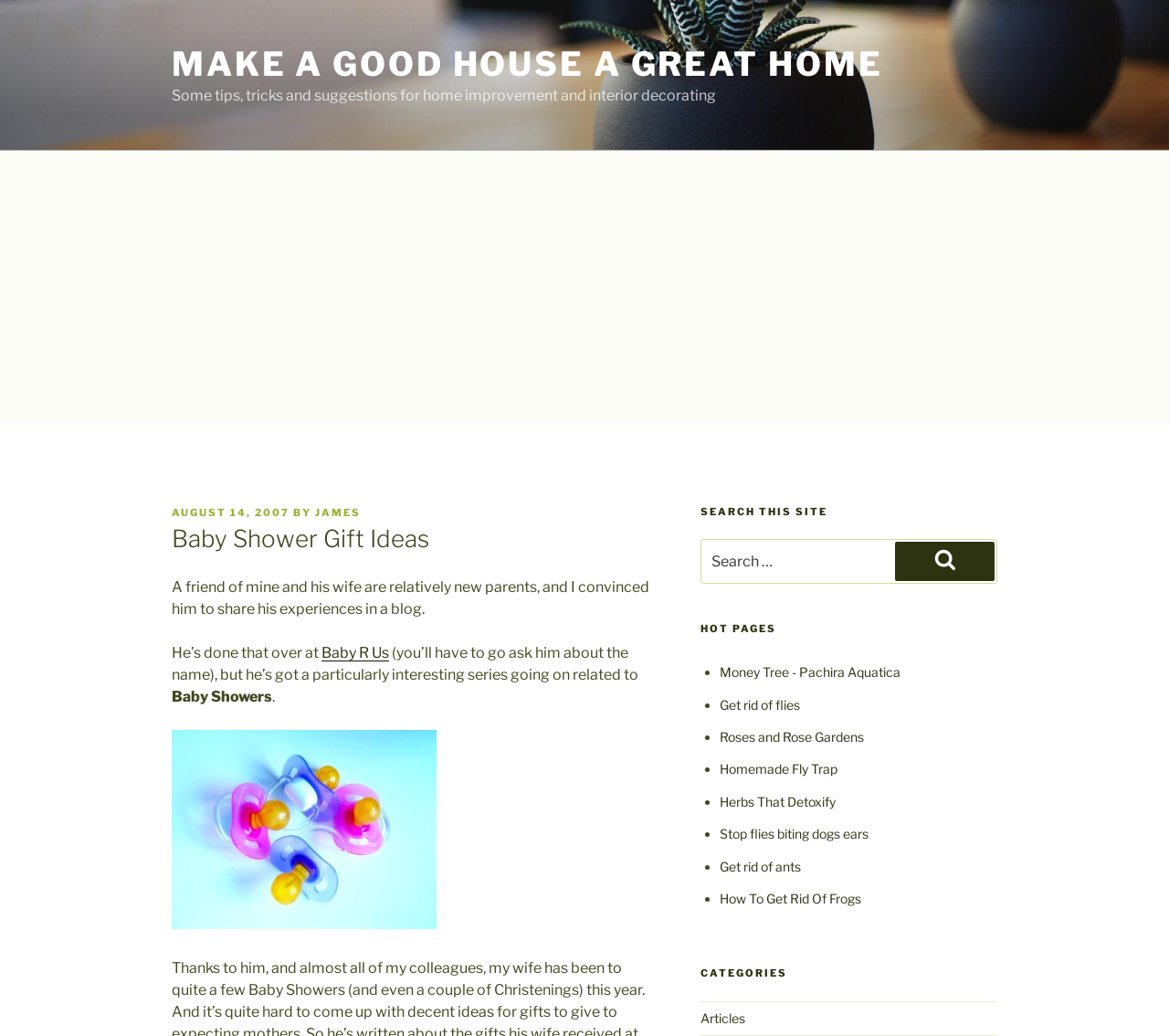Given the element description "James", identify the bounding box of the corresponding UI element.

[0.27, 0.489, 0.309, 0.501]